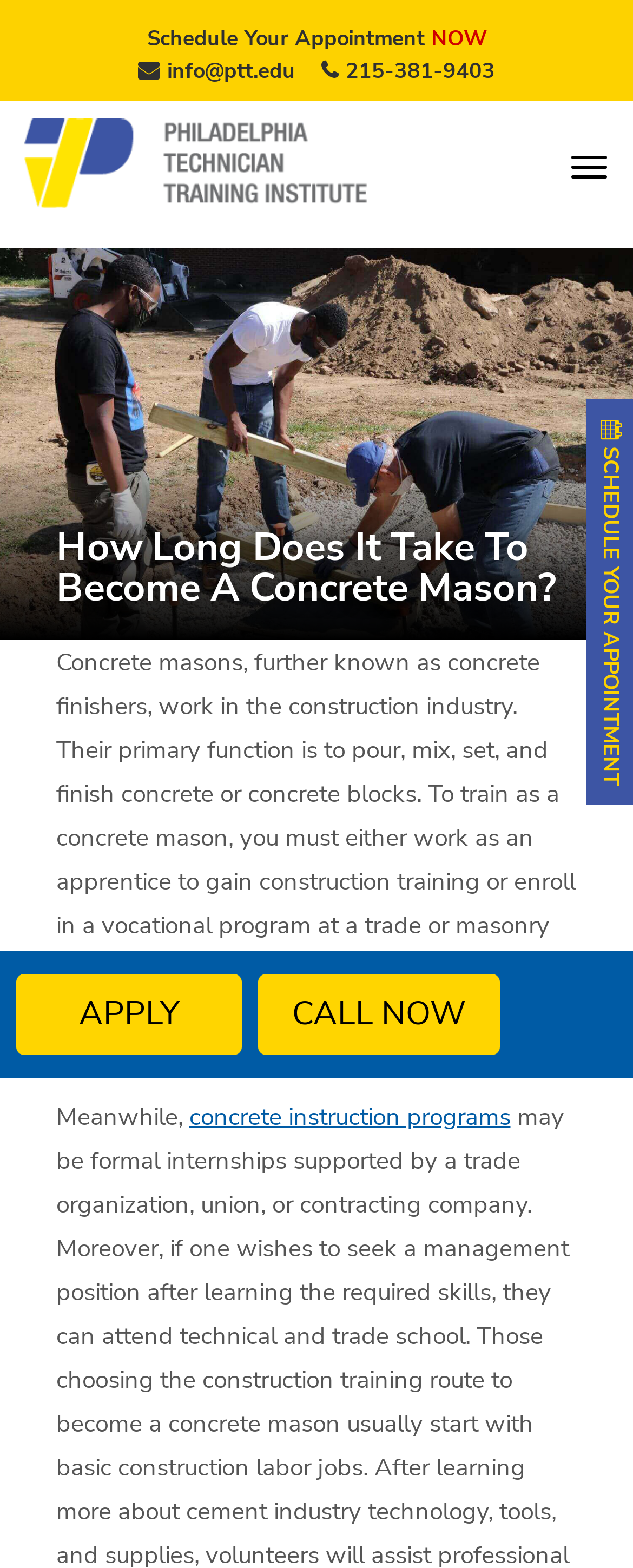Kindly determine the bounding box coordinates for the clickable area to achieve the given instruction: "Get more information".

[0.218, 0.036, 0.467, 0.055]